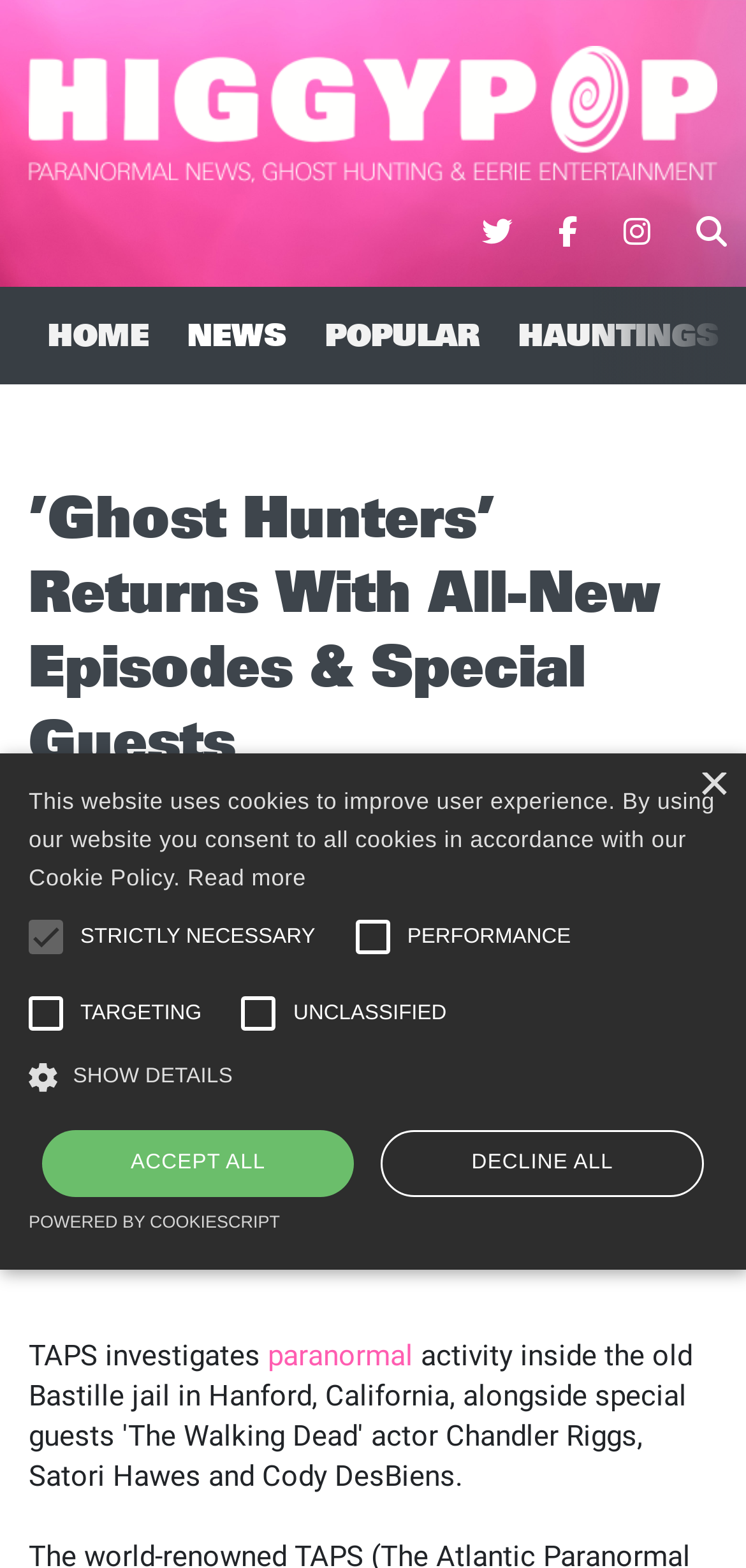Using the provided description Read more, find the bounding box coordinates for the UI element. Provide the coordinates in (top-left x, top-left y, bottom-right x, bottom-right y) format, ensuring all values are between 0 and 1.

[0.251, 0.552, 0.41, 0.569]